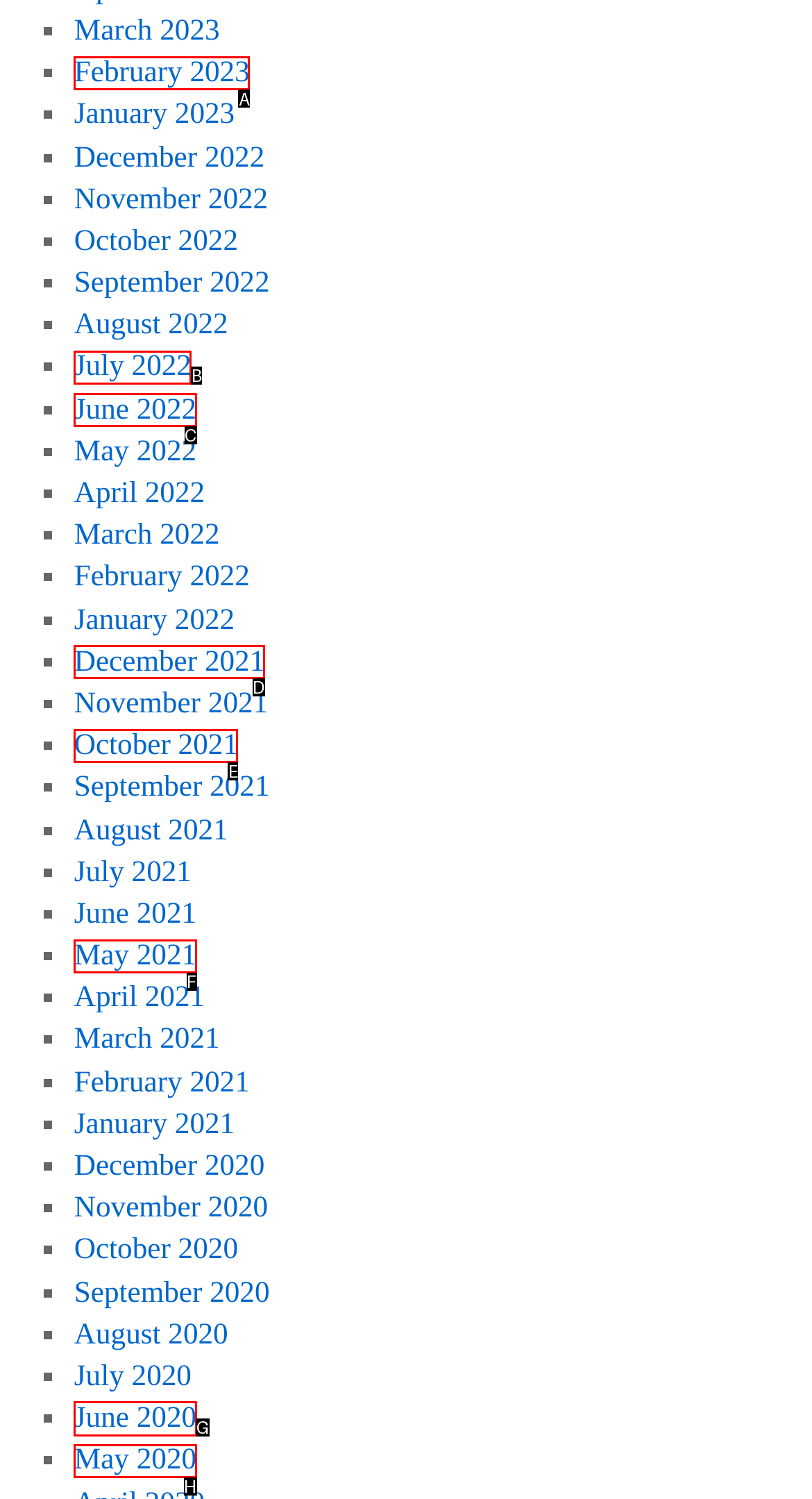Point out the letter of the HTML element you should click on to execute the task: View June 2020
Reply with the letter from the given options.

G